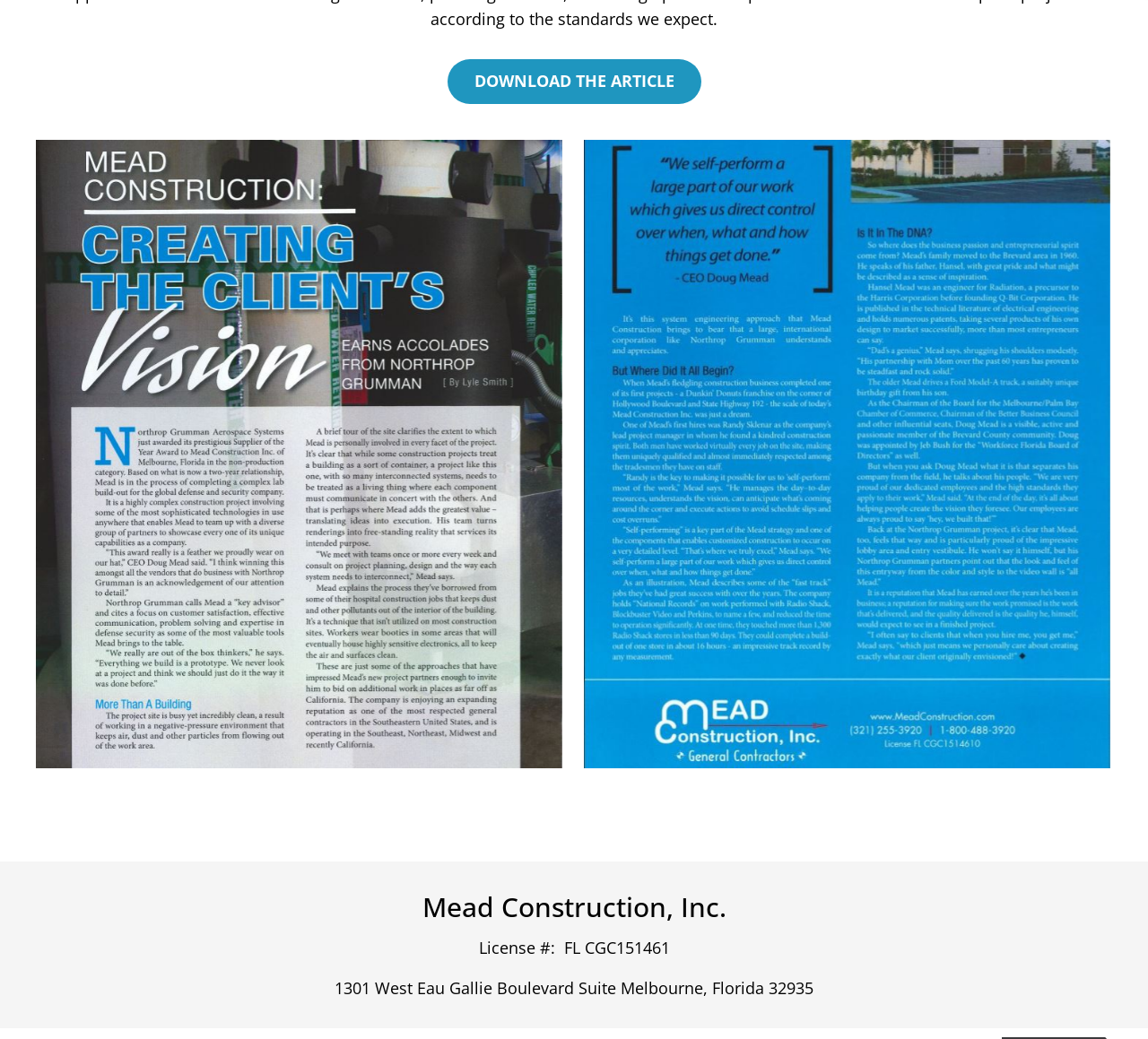What is the company name?
Examine the image and provide an in-depth answer to the question.

The company name can be found in the link and image elements with the text 'Mead Construction, Inc.' which appears multiple times on the webpage, indicating that it is the main company being referred to.